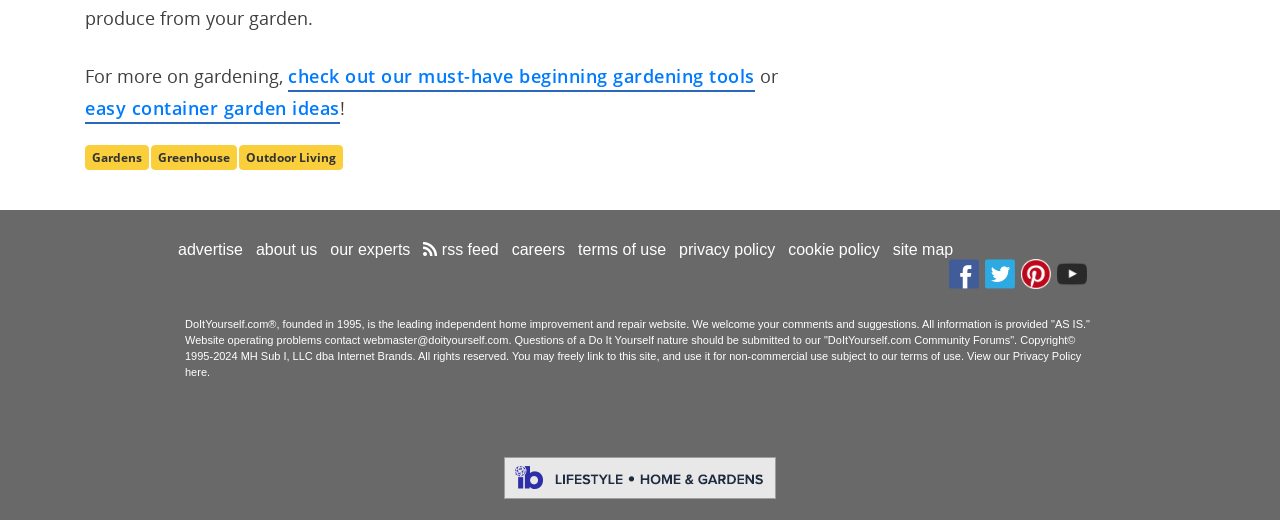What is the website about?
Please answer the question with as much detail and depth as you can.

Based on the text 'DoItYourself.com®, founded in 1995, is the leading independent home improvement and repair website.', I can infer that the website is about home improvement and repair.